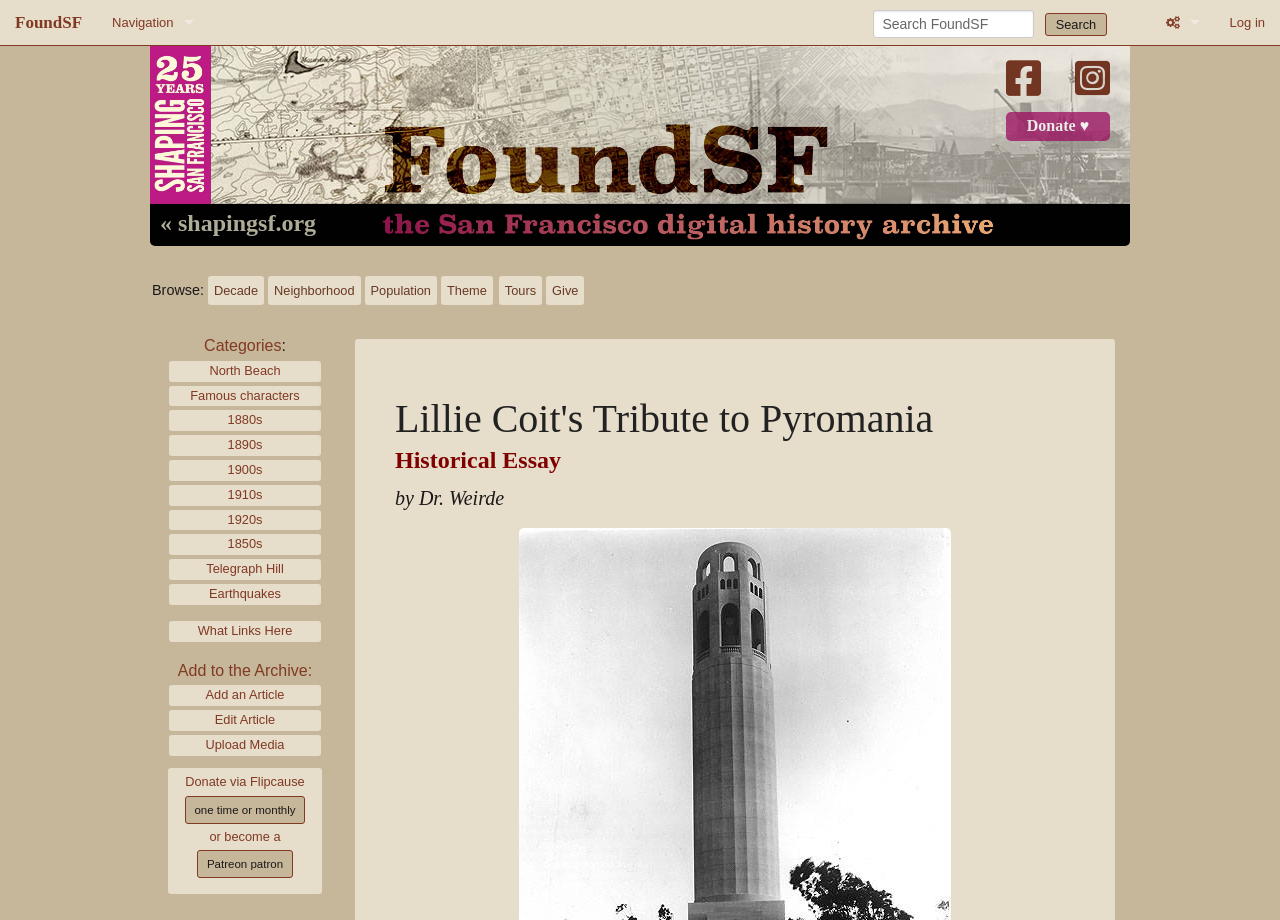Respond to the question below with a single word or phrase:
What categories are available for browsing?

Decade, Neighborhood, Population, Theme, Tours, Give